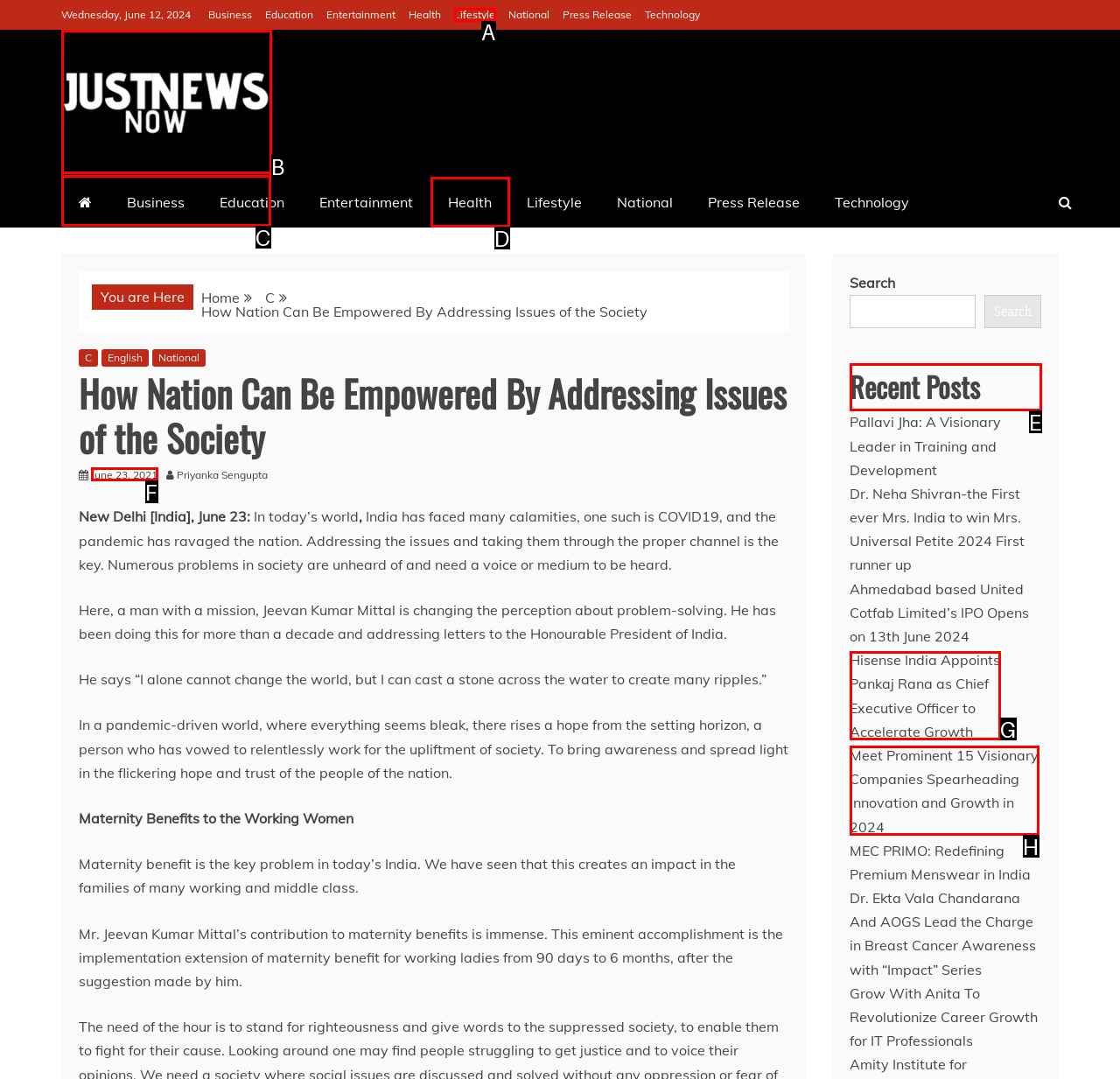To achieve the task: Check the 'Recent Posts' section, indicate the letter of the correct choice from the provided options.

E